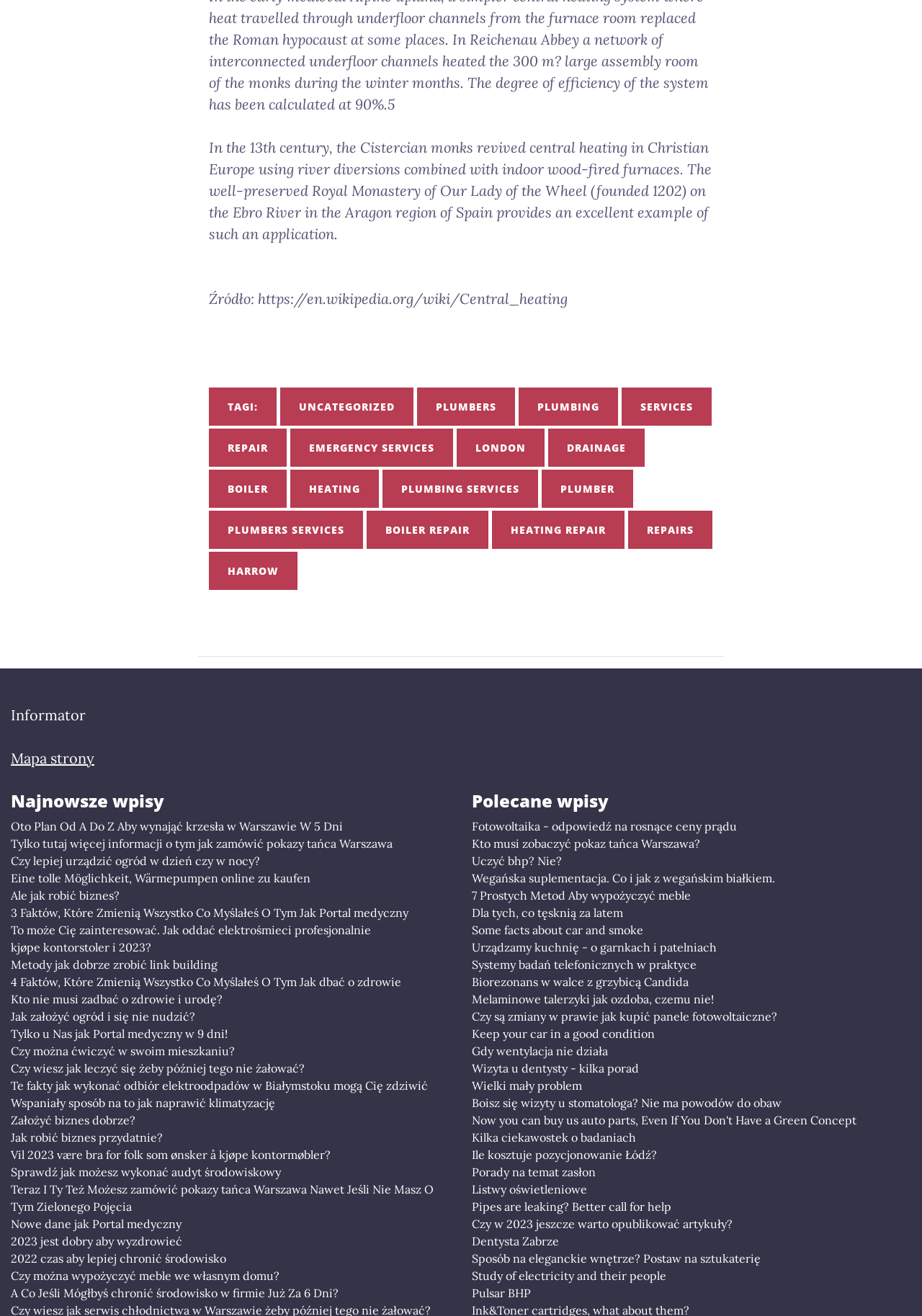Find the bounding box coordinates for the HTML element specified by: "plumbing".

[0.562, 0.295, 0.67, 0.324]